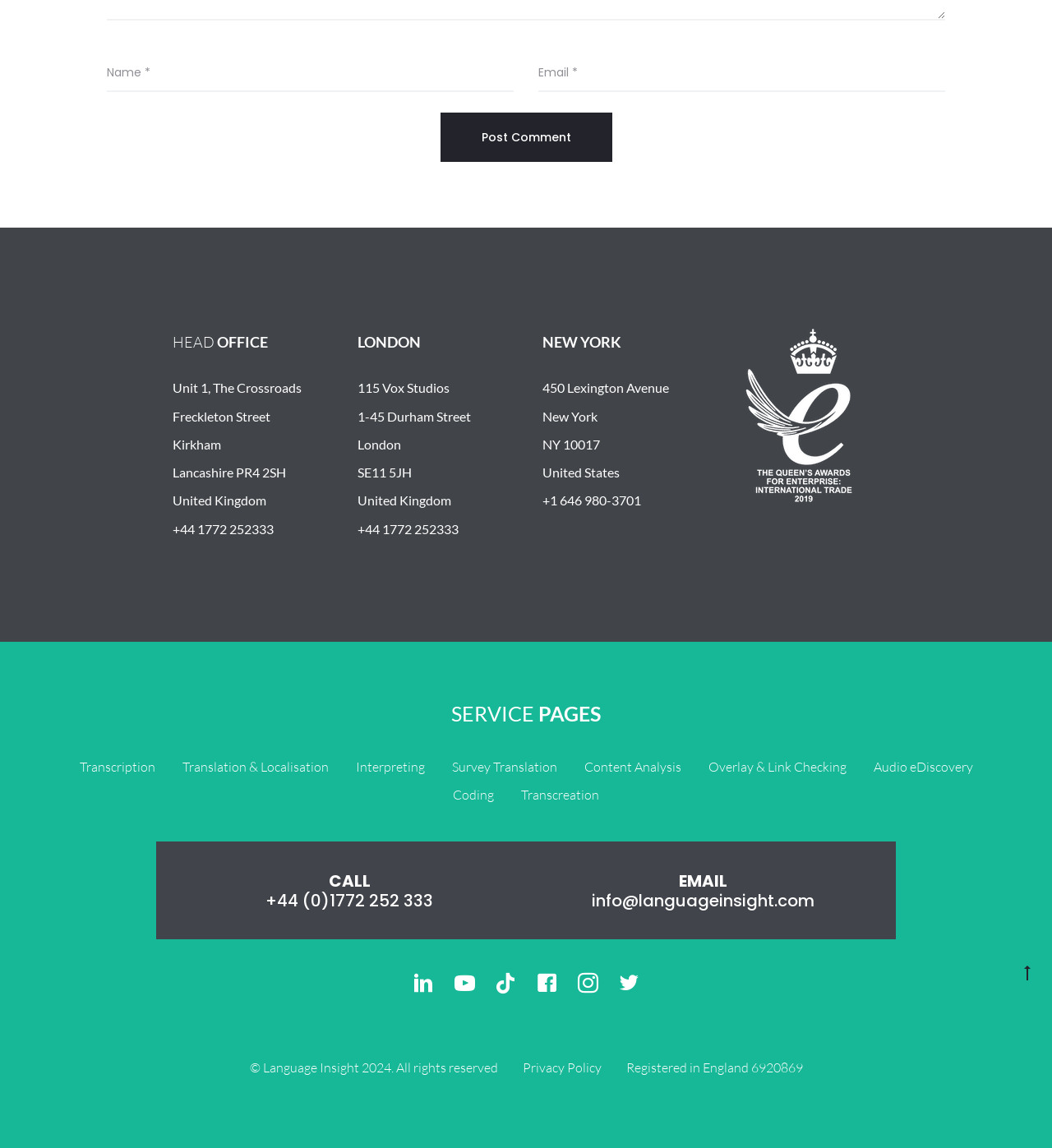Where are the company's offices located?
Please provide a comprehensive and detailed answer to the question.

I found the office locations by looking at the addresses listed on the webpage, which include 'Unit 1, The Crossroads, Freckleton Street, Kirkham, Lancashire PR4 2SH, United Kingdom' and '450 Lexington Avenue, New York, NY 10017, United States'.